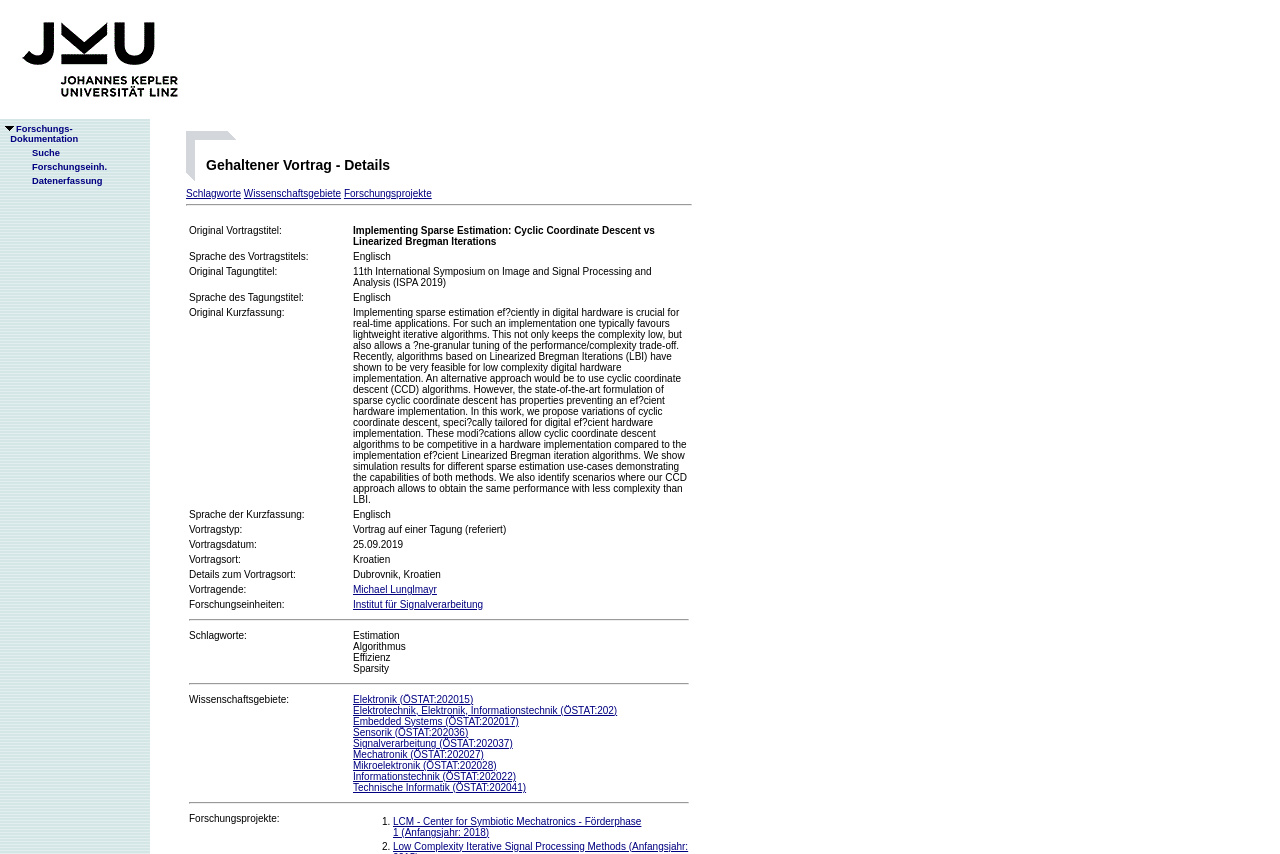Locate the bounding box coordinates of the element's region that should be clicked to carry out the following instruction: "click the link to Jku Linz". The coordinates need to be four float numbers between 0 and 1, i.e., [left, top, right, bottom].

[0.0, 0.129, 0.156, 0.142]